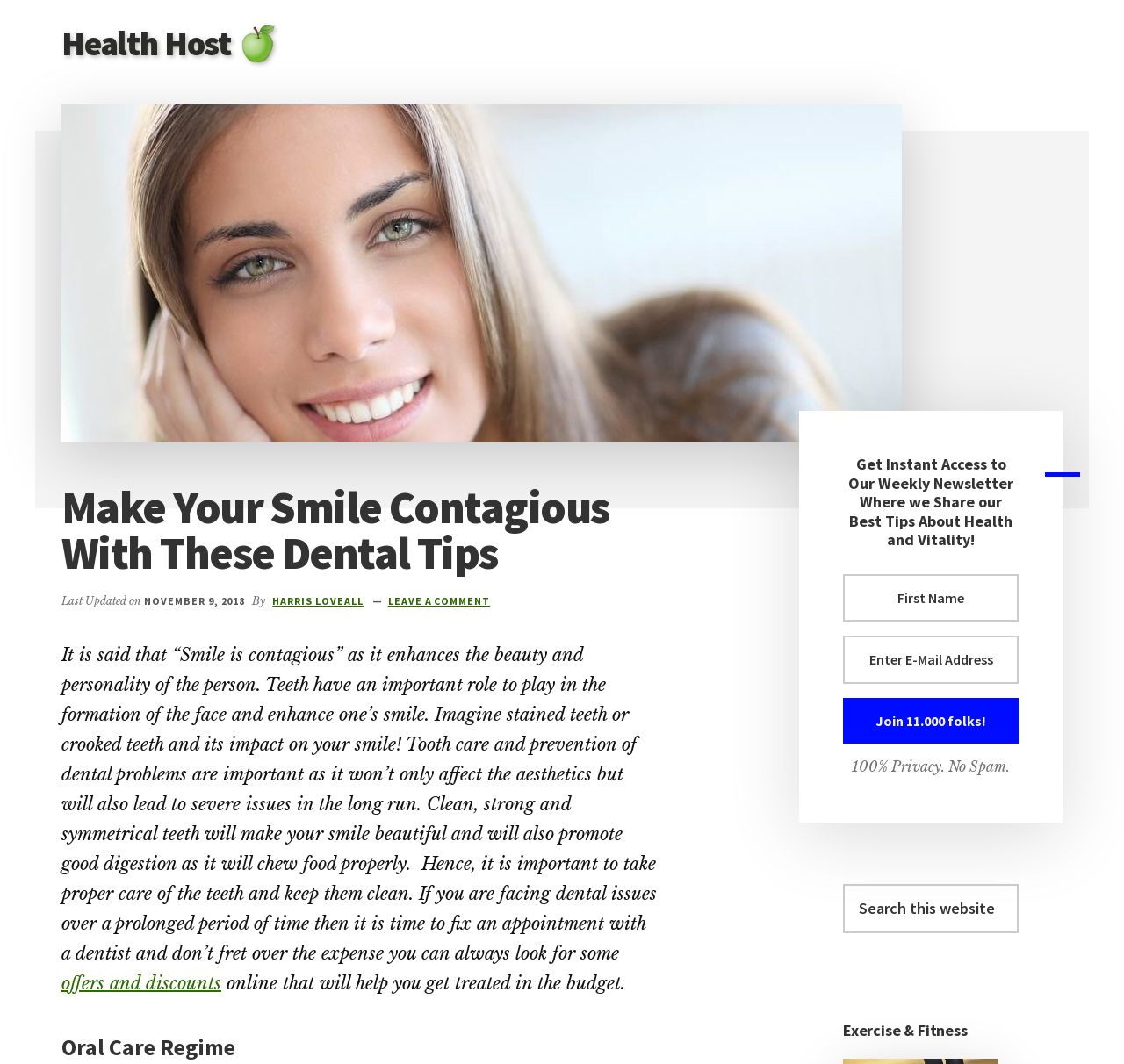Kindly provide the bounding box coordinates of the section you need to click on to fulfill the given instruction: "Read the article about making your smile contagious".

[0.055, 0.606, 0.584, 0.906]